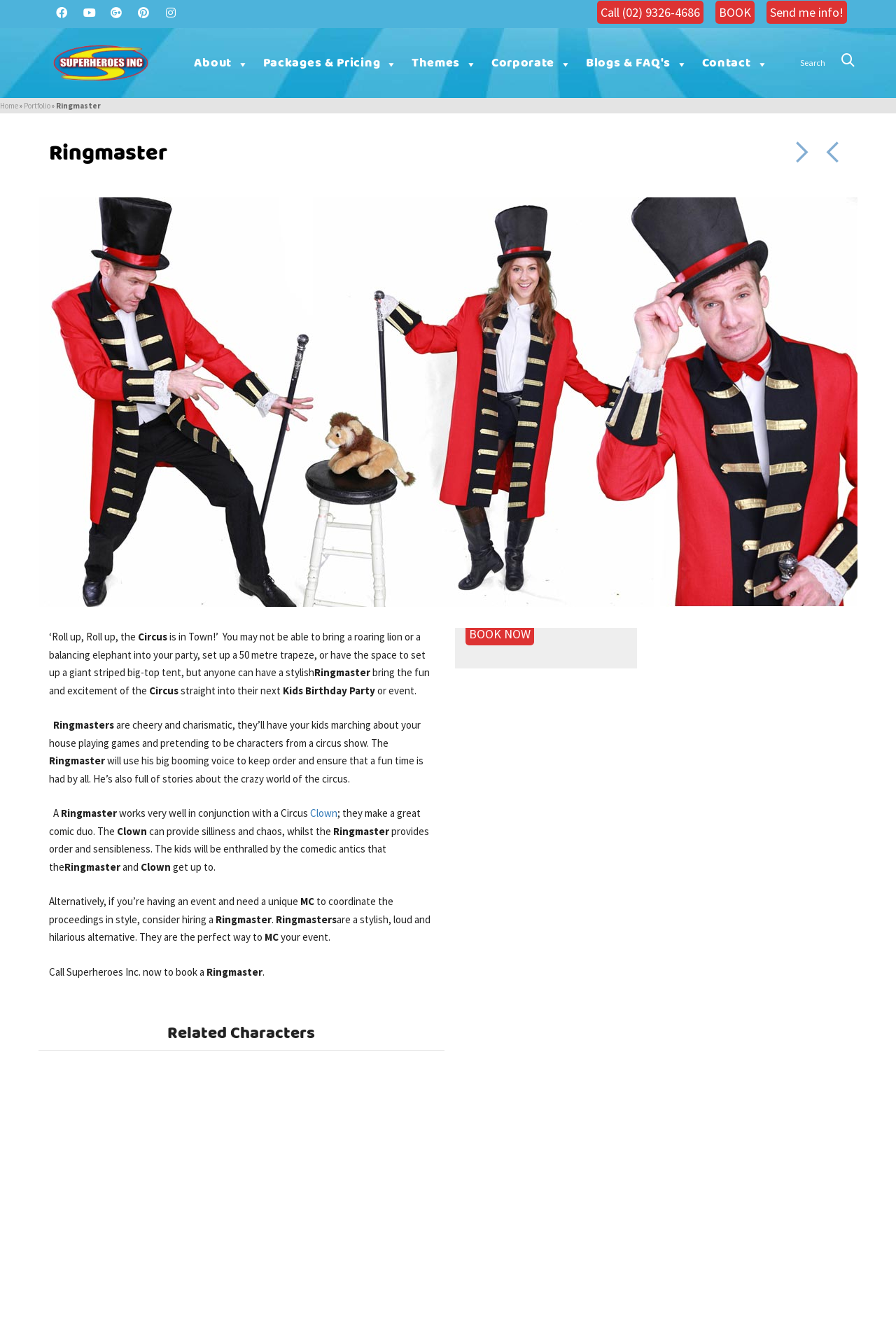Show the bounding box coordinates for the HTML element described as: "parent_node: Fix It Felix".

[0.044, 0.869, 0.193, 0.919]